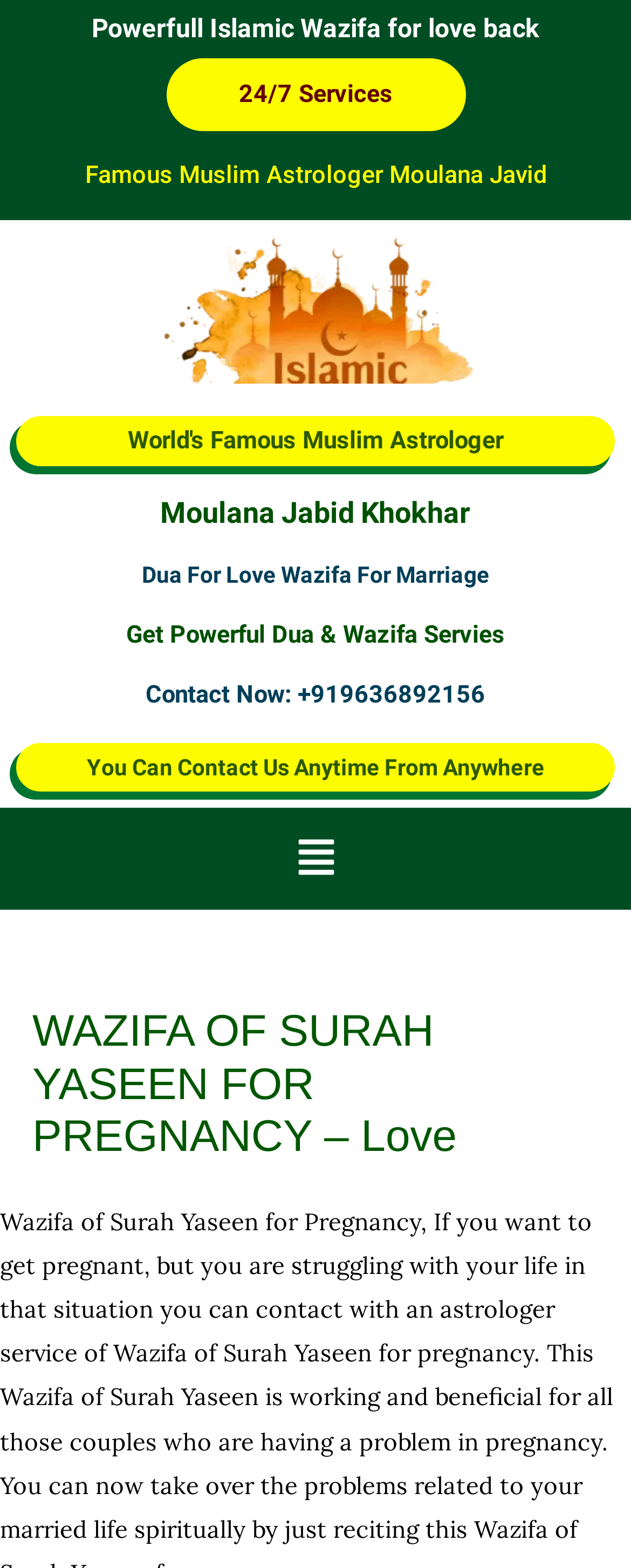Please respond to the question using a single word or phrase:
What is the name of the Muslim Astrologer?

Moulana Javid